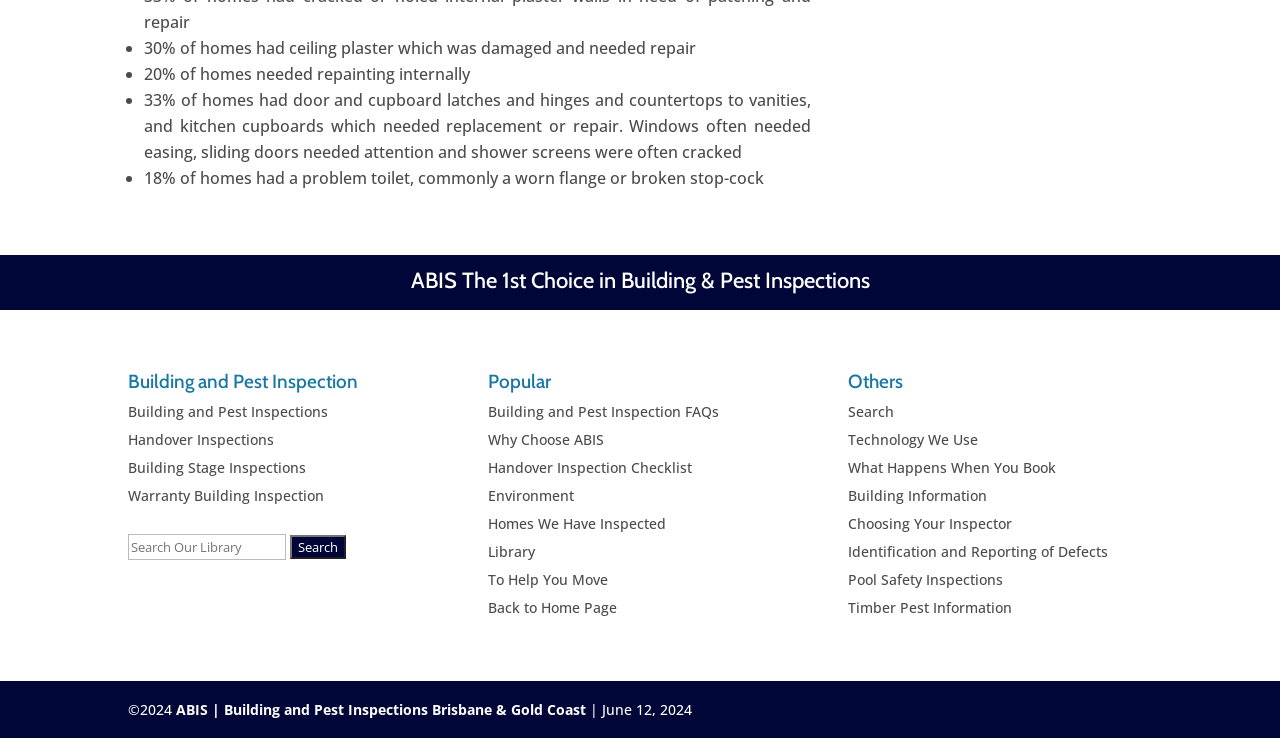Specify the bounding box coordinates (top-left x, top-left y, bottom-right x, bottom-right y) of the UI element in the screenshot that matches this description: Library

[0.381, 0.734, 0.418, 0.76]